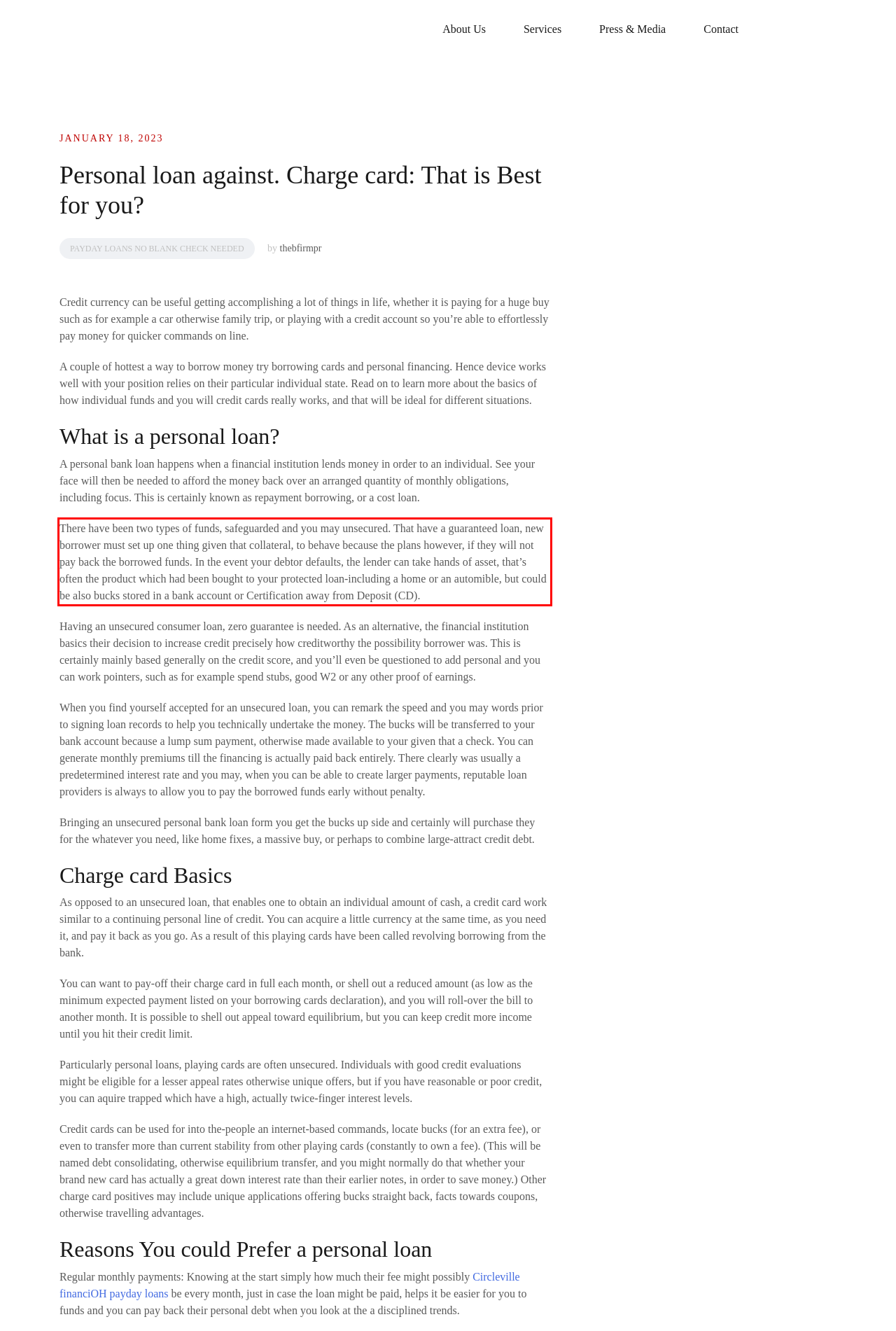In the screenshot of the webpage, find the red bounding box and perform OCR to obtain the text content restricted within this red bounding box.

There have been two types of funds, safeguarded and you may unsecured. That have a guaranteed loan, new borrower must set up one thing given that collateral, to behave because the plans however, if they will not pay back the borrowed funds. In the event your debtor defaults, the lender can take hands of asset, that’s often the product which had been bought to your protected loan-including a home or an automible, but could be also bucks stored in a bank account or Certification away from Deposit (CD).